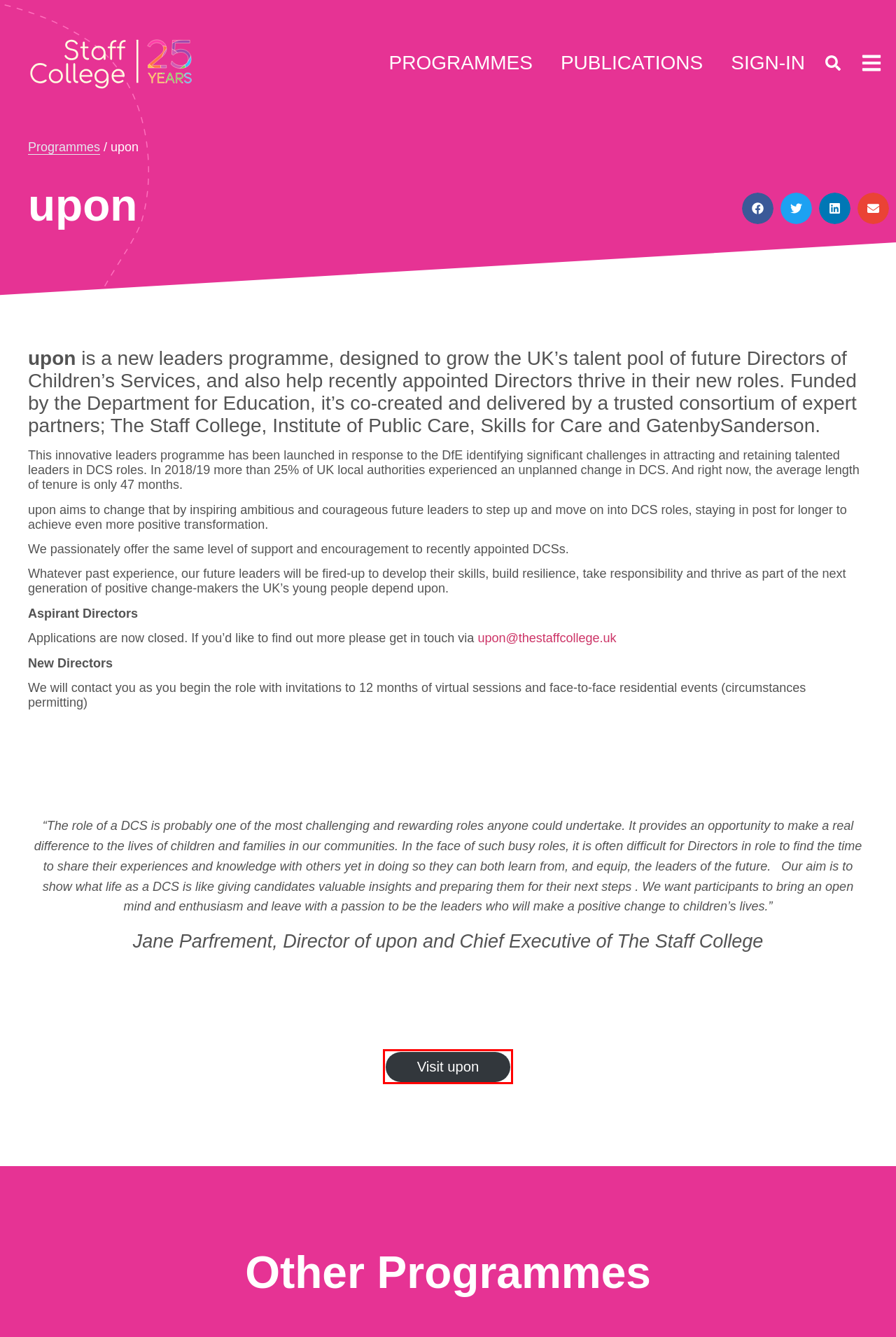Examine the screenshot of a webpage with a red bounding box around a UI element. Your task is to identify the webpage description that best corresponds to the new webpage after clicking the specified element. The given options are:
A. Home | Staff College
B. Upon Future Leaders Programme | Supported by the DfE
C. Programmes | Staff College
D. Privacy Policy | Staff College
E. Publications & Articles | Staff College
F. Sitemap | Staff College
G. Sign-In | Staff College
H. Terms and Conditions | Staff College

B